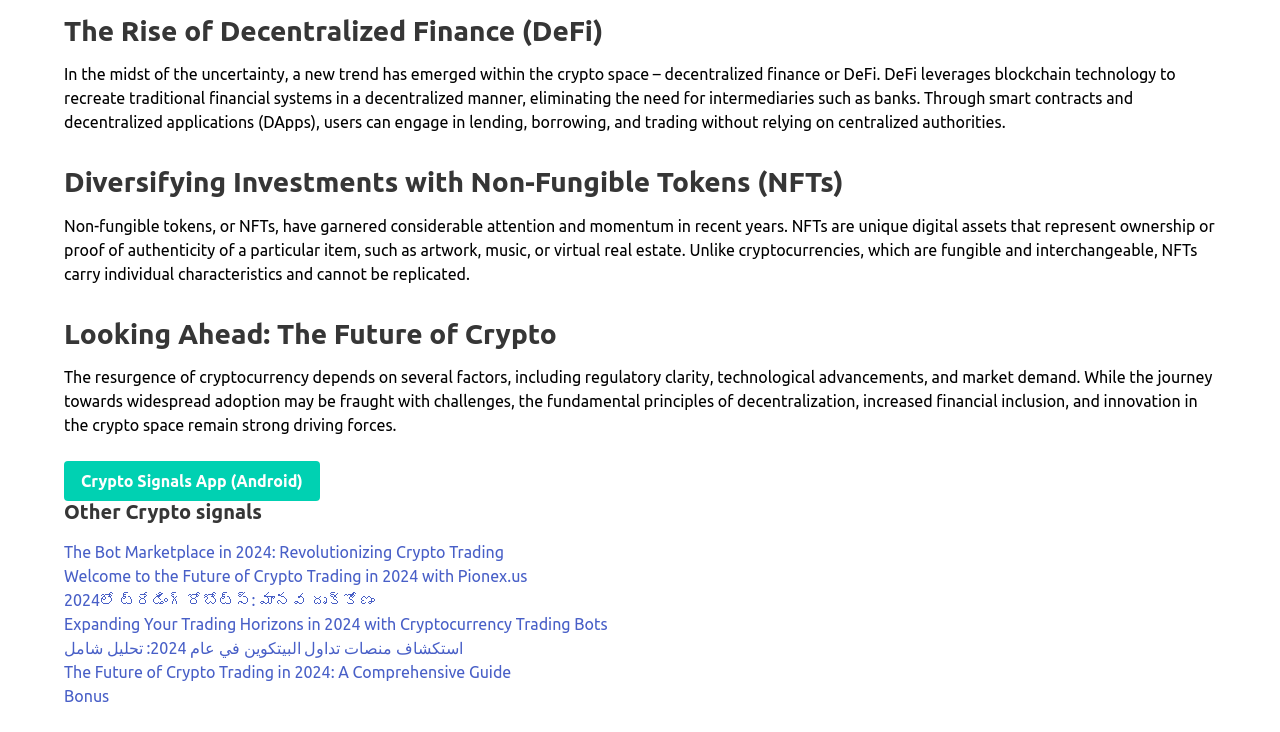Locate the bounding box coordinates of the clickable region necessary to complete the following instruction: "Read about The Bot Marketplace in 2024". Provide the coordinates in the format of four float numbers between 0 and 1, i.e., [left, top, right, bottom].

[0.05, 0.741, 0.394, 0.766]